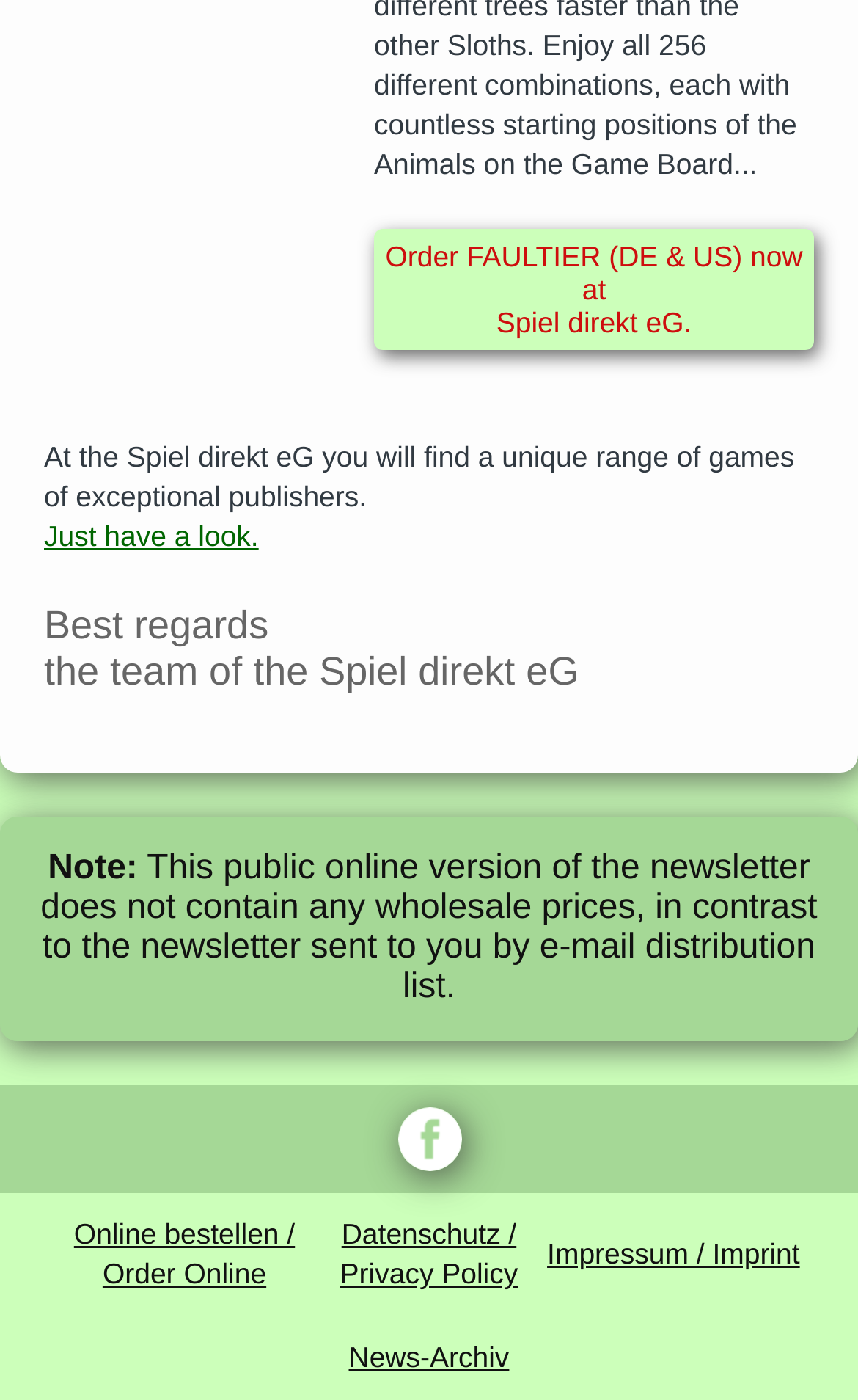How many links are available in the footer section?
Answer the question in as much detail as possible.

The footer section is located in the third and fourth LayoutTable elements. There are four links available in this section, which are 'Online bestellen / Order Online', 'Datenschutz / Privacy Policy', 'Impressum / Imprint', and 'News-Archiv'.